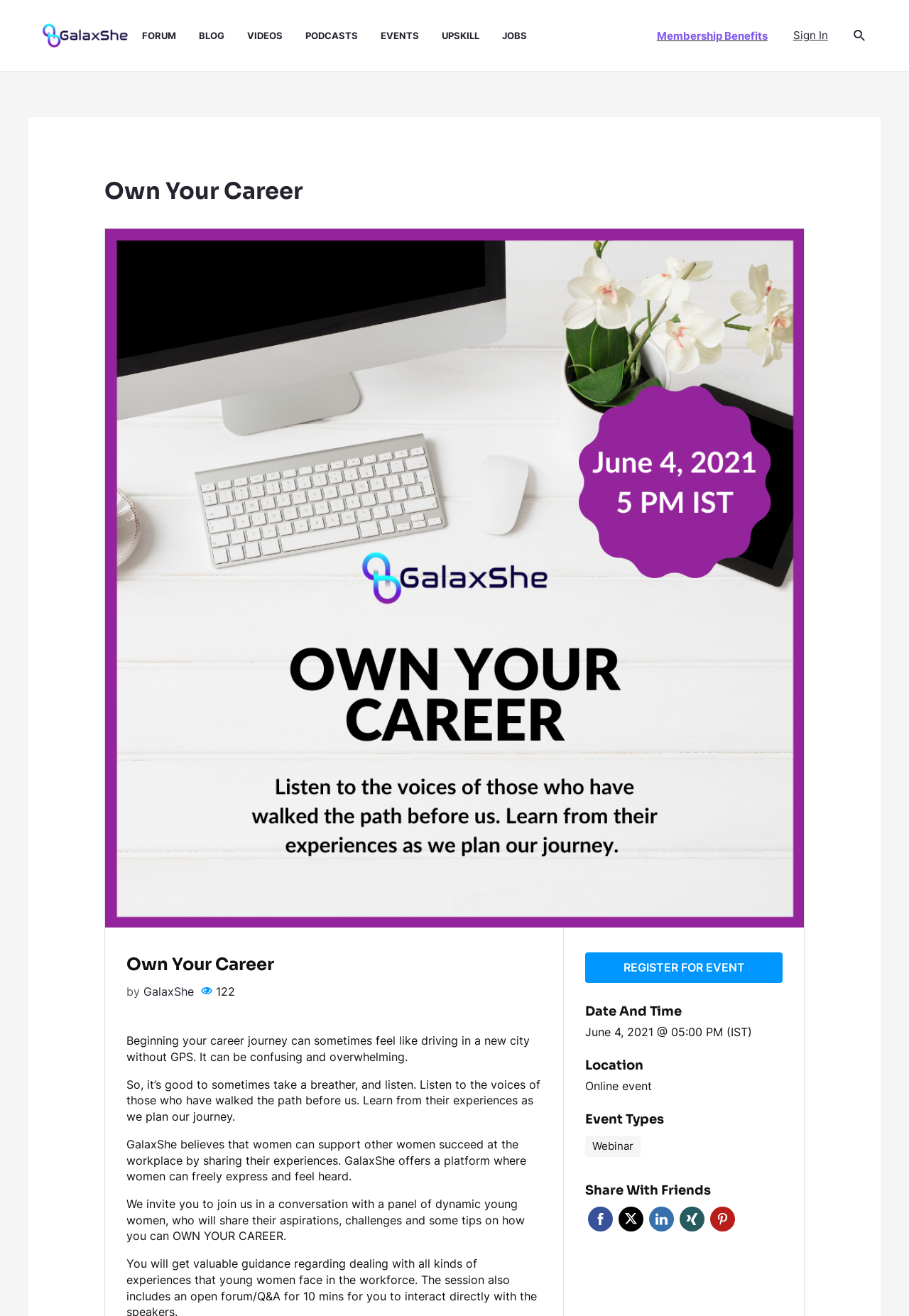What is the date of the event?
Provide a detailed and well-explained answer to the question.

I found the answer by looking at the section 'Date And Time' which says 'June 4, 2021 @ 05:00 PM (IST)'.